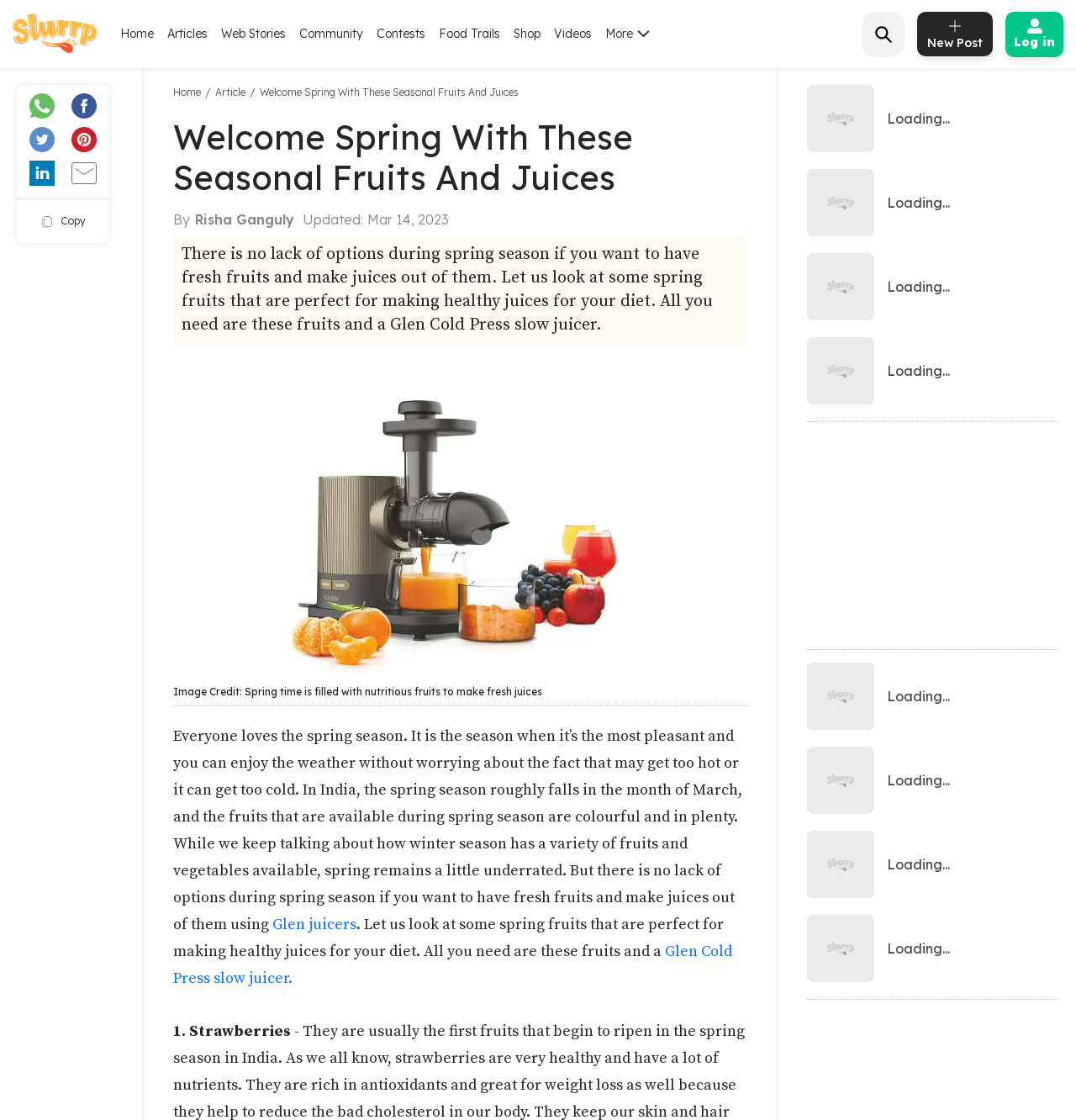What is the first spring fruit mentioned in the article?
Observe the image and answer the question with a one-word or short phrase response.

Strawberries